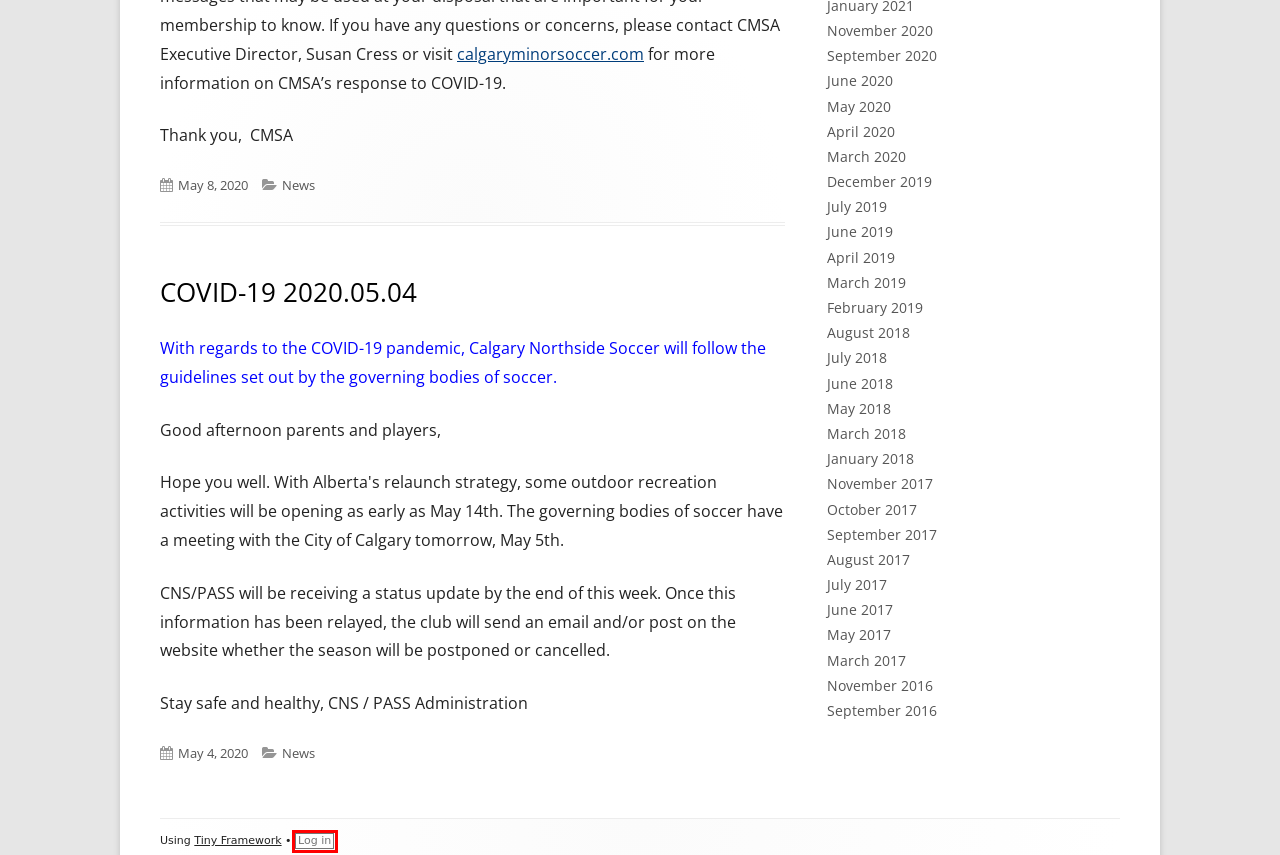You are looking at a webpage screenshot with a red bounding box around an element. Pick the description that best matches the new webpage after interacting with the element in the red bounding box. The possible descriptions are:
A. August 2017 – Calgary Northside Soccer
B. September 2020 – Calgary Northside Soccer
C. May 2017 – Calgary Northside Soccer
D. Log In ‹ Calgary Northside Soccer — WordPress
E. February 2019 – Calgary Northside Soccer
F. September 2017 – Calgary Northside Soccer
G. June 2019 – Calgary Northside Soccer
H. September 2016 – Calgary Northside Soccer

D